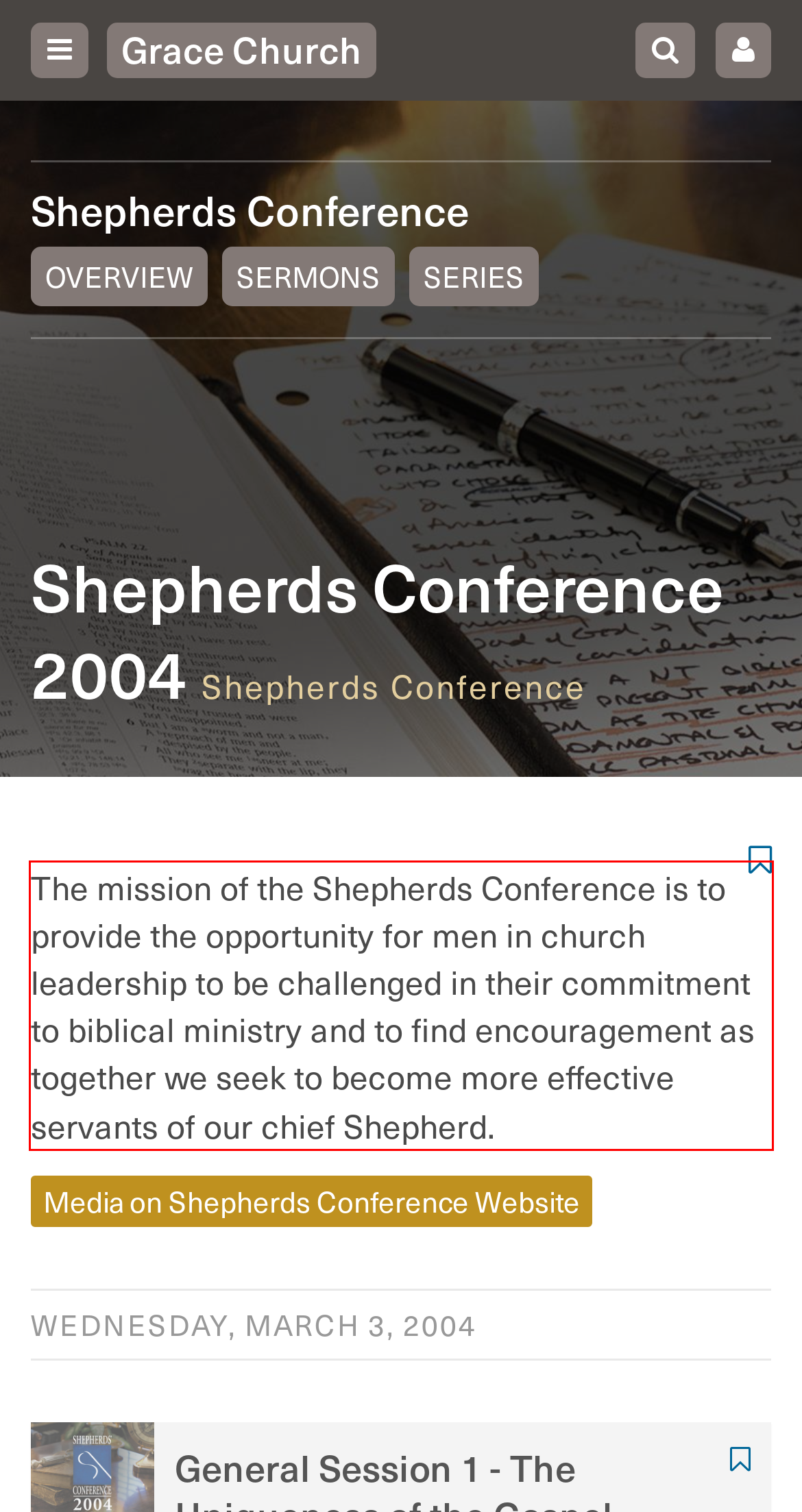Using the webpage screenshot, recognize and capture the text within the red bounding box.

The mission of the Shepherds Conference is to provide the opportunity for men in church leadership to be challenged in their commitment to biblical ministry and to find encouragement as together we seek to become more effective servants of our chief Shepherd.